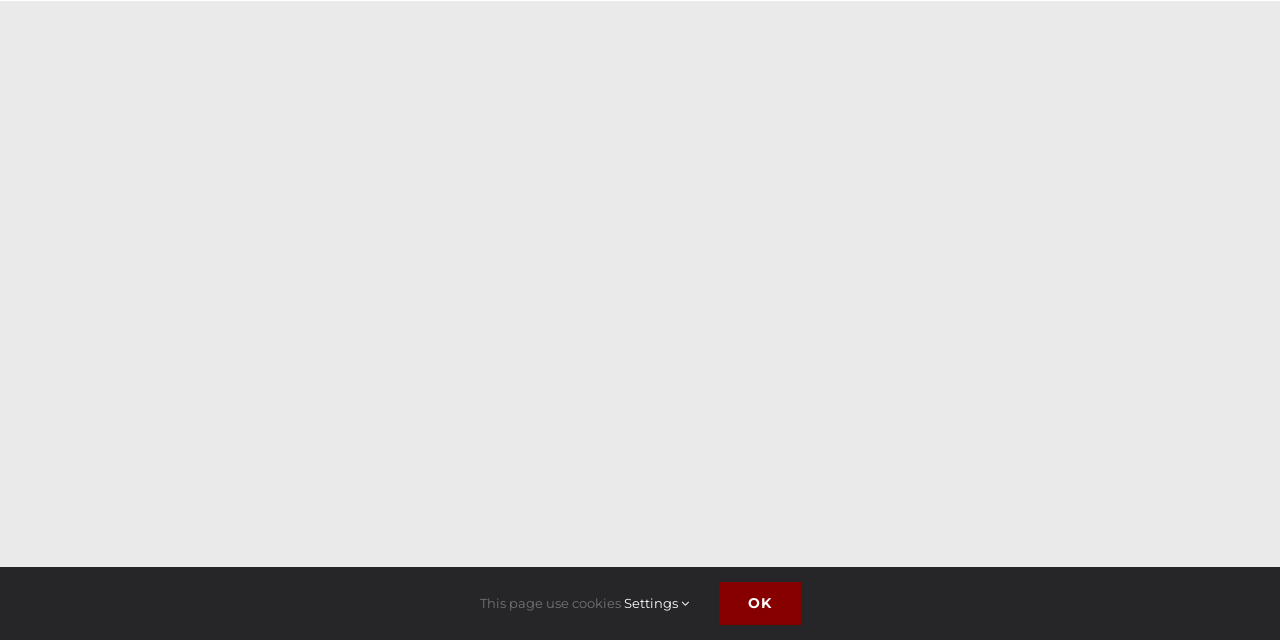Based on the element description Go to Top, identify the bounding box of the UI element in the given webpage screenshot. The coordinates should be in the format (top-left x, top-left y, bottom-right x, bottom-right y) and must be between 0 and 1.

[0.904, 0.945, 0.941, 1.0]